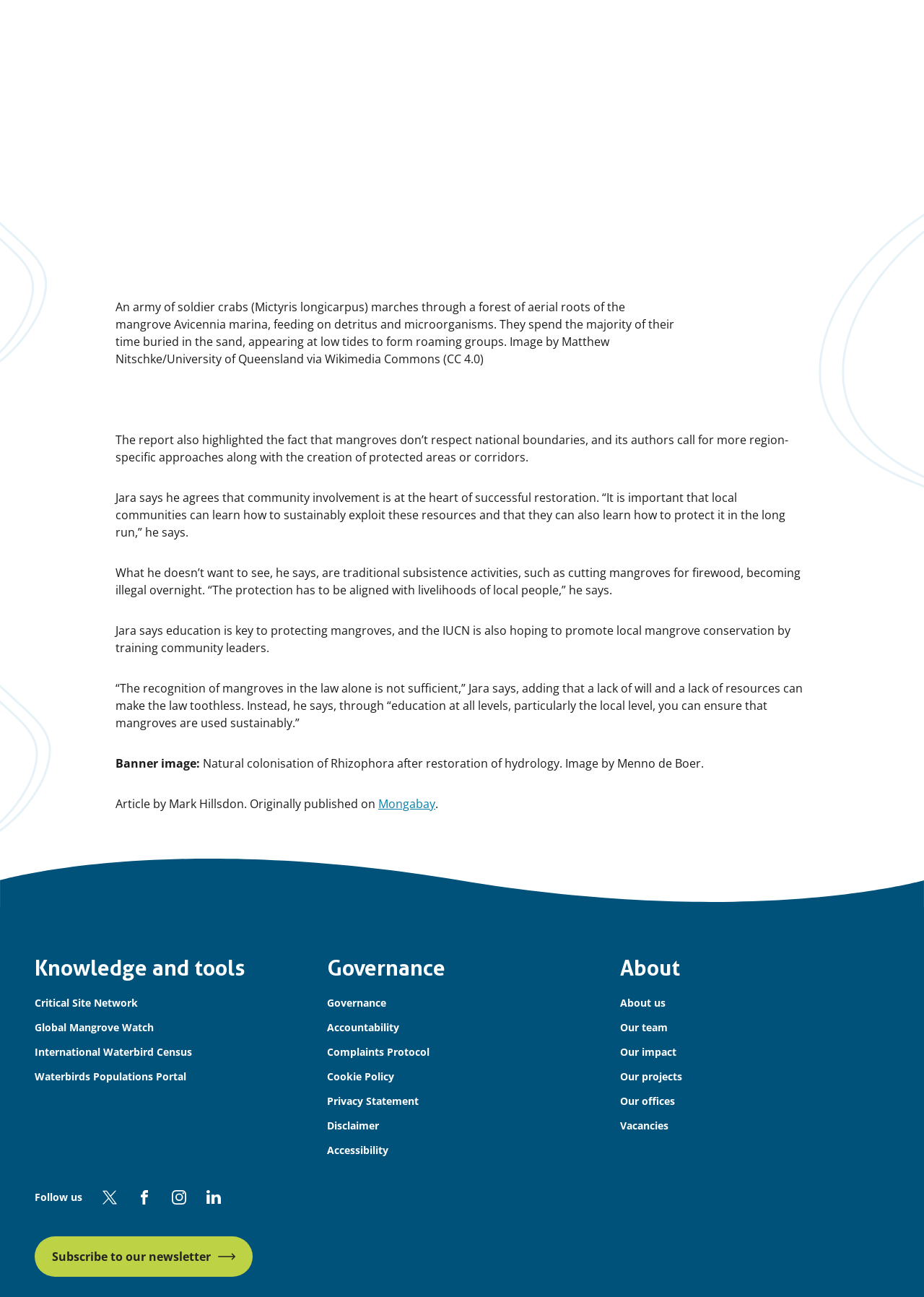Please identify the bounding box coordinates of the clickable element to fulfill the following instruction: "Learn about Critical Site Network". The coordinates should be four float numbers between 0 and 1, i.e., [left, top, right, bottom].

[0.038, 0.768, 0.149, 0.779]